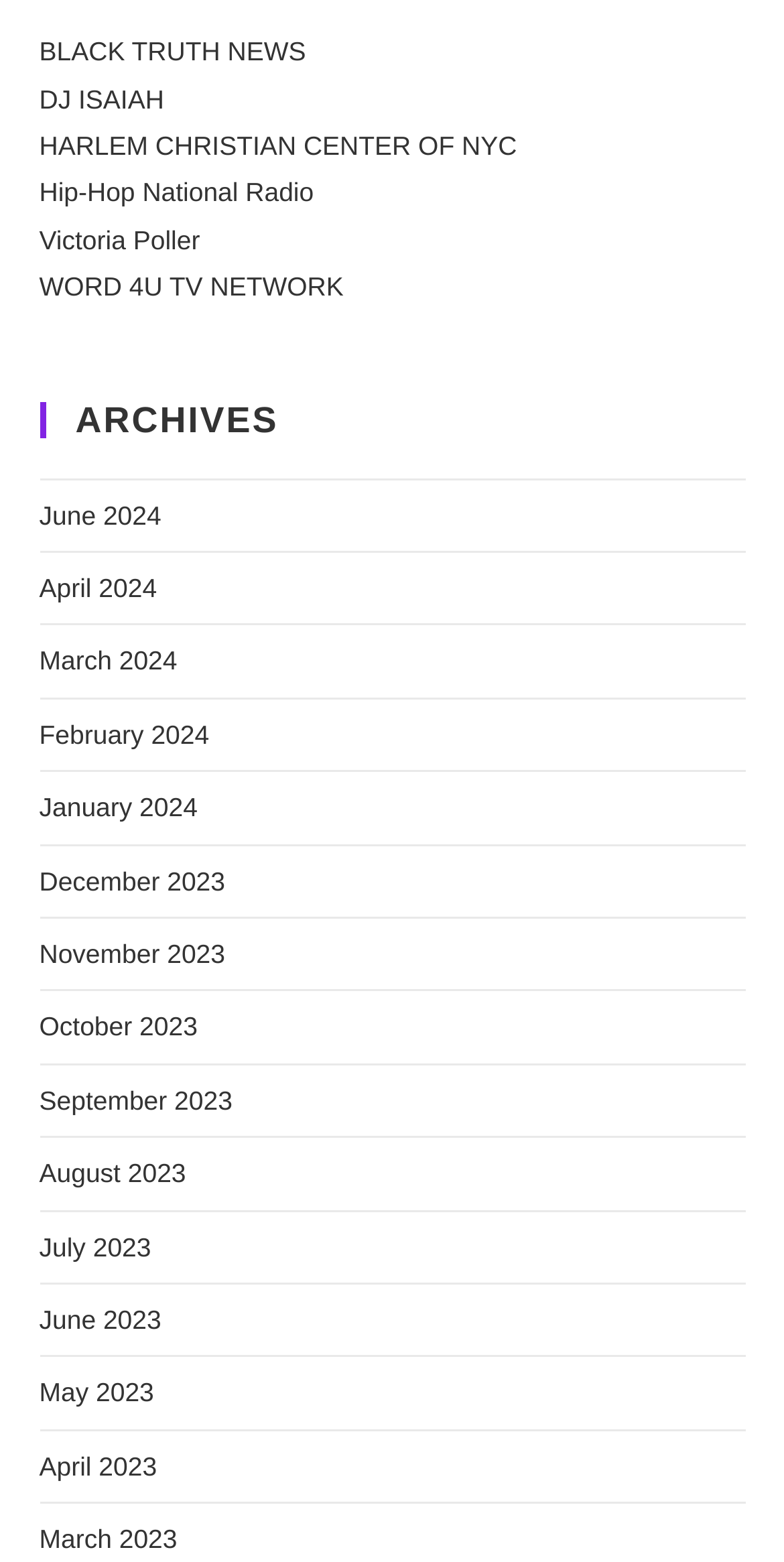Answer the following in one word or a short phrase: 
What is the category of links below the 'ARCHIVES' heading?

Months